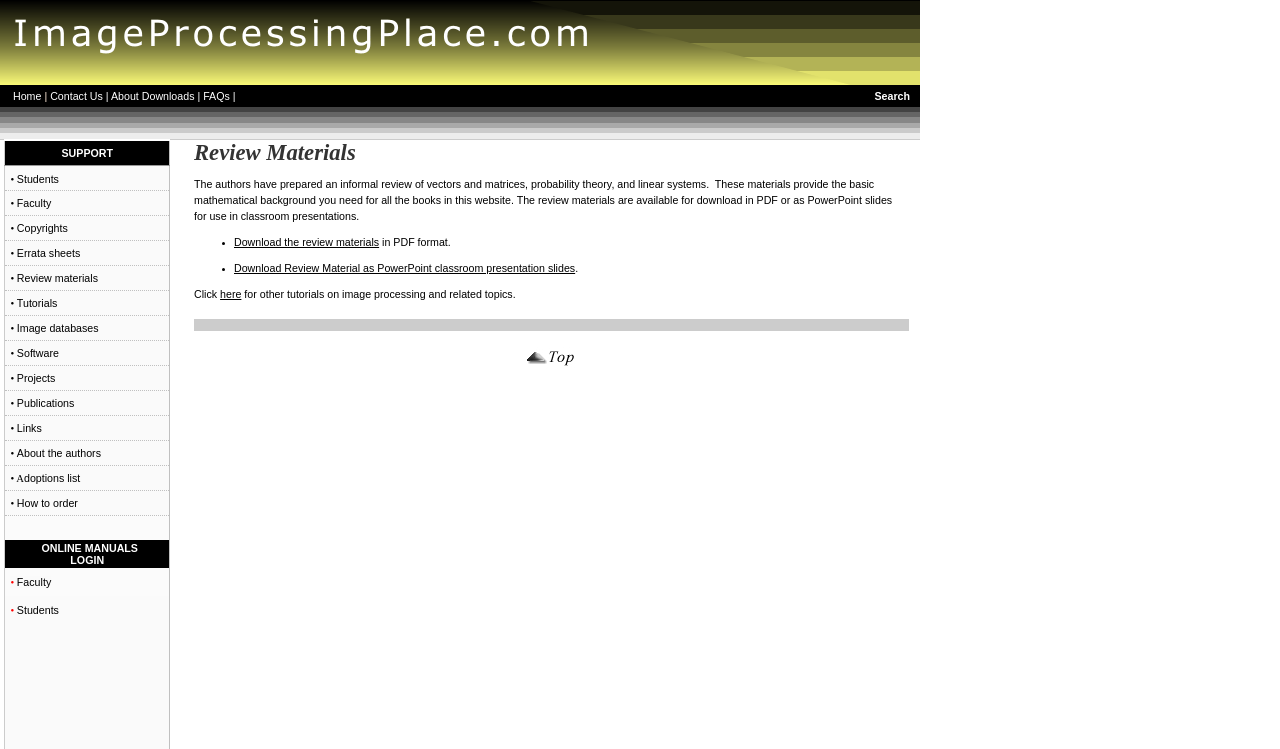What is the main category of the website?
Please answer the question as detailed as possible.

Based on the layout and content of the webpage, it appears to be a website related to education, with links to resources such as tutorials, image databases, and review materials.